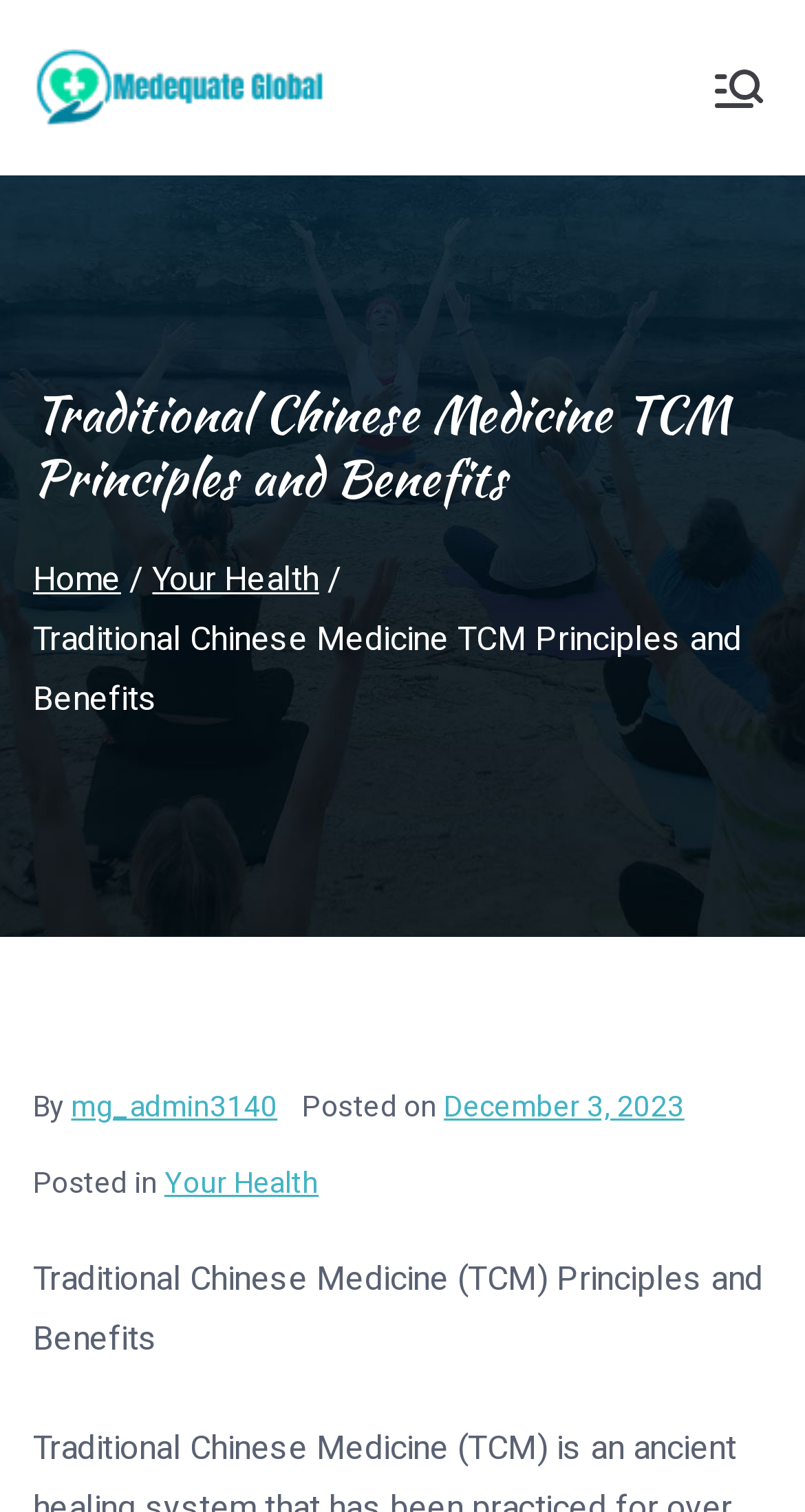Provide an in-depth caption for the webpage.

The webpage is about Traditional Chinese Medicine (TCM) Principles and Benefits. At the top left, there is a link to "Medequate Global" accompanied by an image with the same name. On the right side of the top section, there is another link to "Medequate Global" with a larger bounding box. A "Primary Menu" button is located at the top right corner, accompanied by an image.

Below the top section, there is a heading that reads "Traditional Chinese Medicine TCM Principles and Benefits". Underneath the heading, there is a navigation section labeled "Breadcrumbs" that contains links to "Home" and "Your Health". 

Following the navigation section, there is a paragraph of text that starts with "By" and includes a link to the author's name "mg_admin3140". The text also includes the posting date "December 3, 2023" as a link, which is accompanied by a time element. The paragraph also mentions the category "Your Health".

The main content of the webpage is a long text that spans almost the entire width of the page, discussing the principles and benefits of Traditional Chinese Medicine.